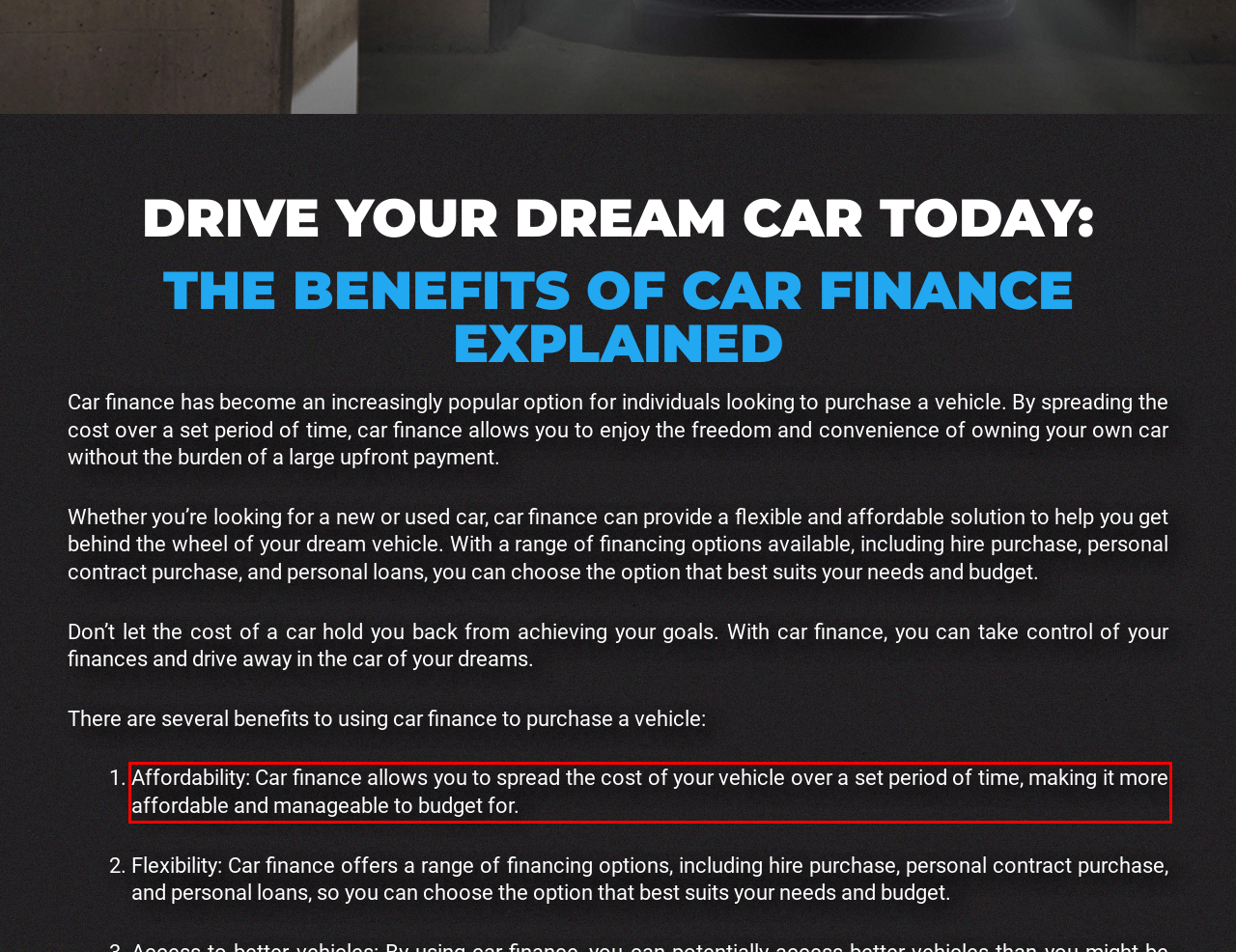You have a webpage screenshot with a red rectangle surrounding a UI element. Extract the text content from within this red bounding box.

Affordability: Car finance allows you to spread the cost of your vehicle over a set period of time, making it more affordable and manageable to budget for.